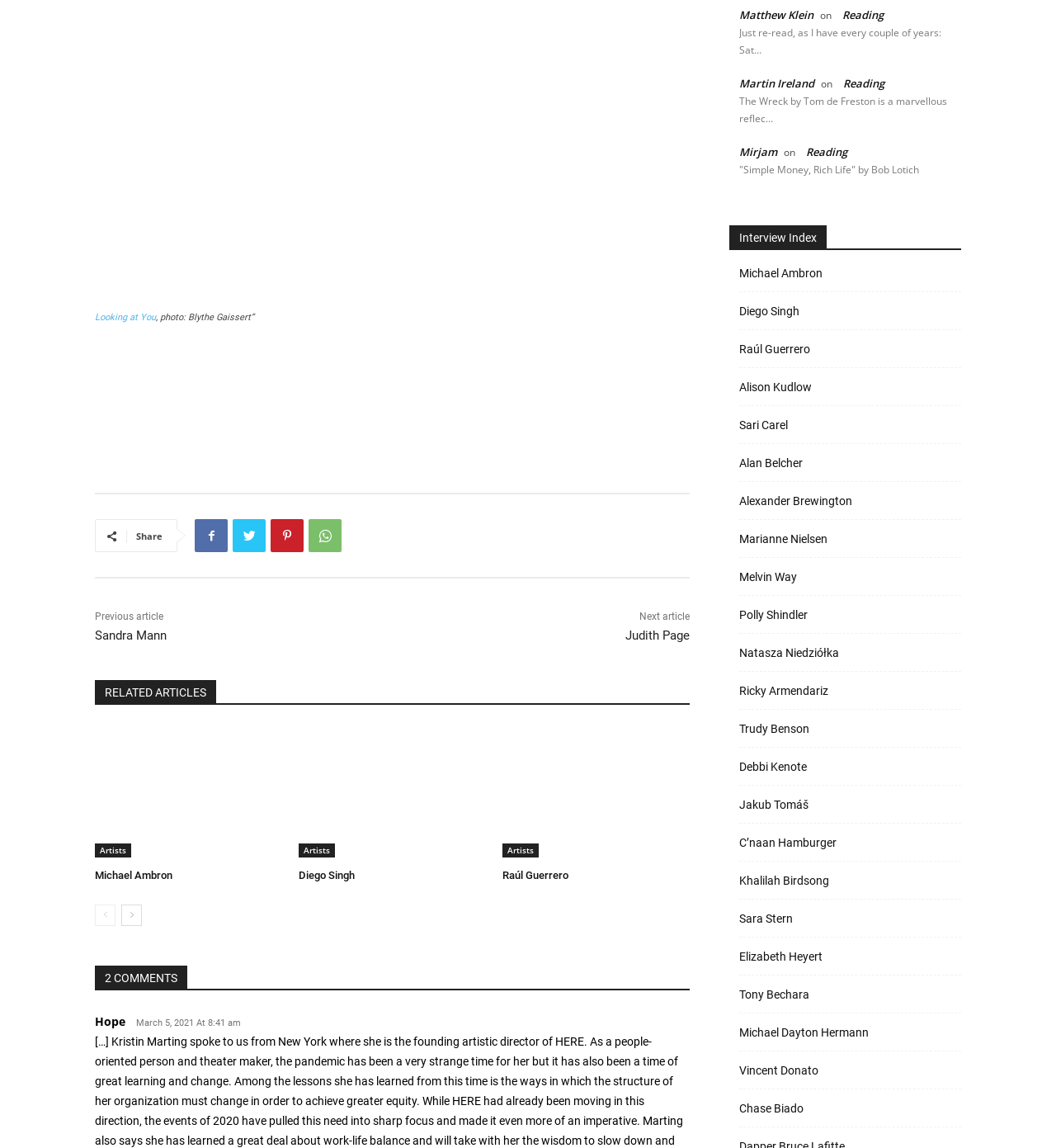Please find the bounding box coordinates of the element that you should click to achieve the following instruction: "Share the article". The coordinates should be presented as four float numbers between 0 and 1: [left, top, right, bottom].

[0.129, 0.462, 0.154, 0.473]